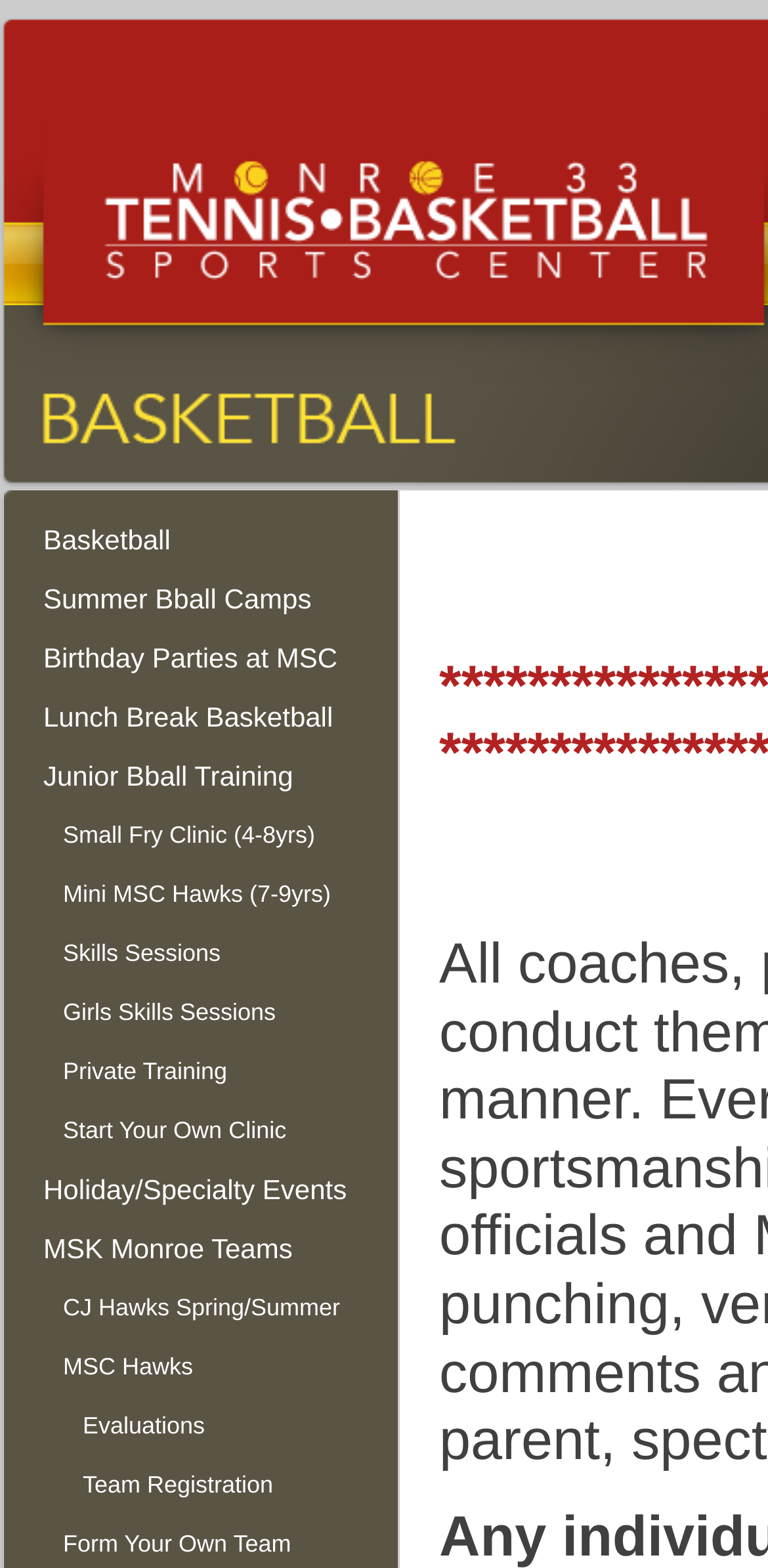Give the bounding box coordinates for this UI element: "Home". The coordinates should be four float numbers between 0 and 1, arranged as [left, top, right, bottom].

None